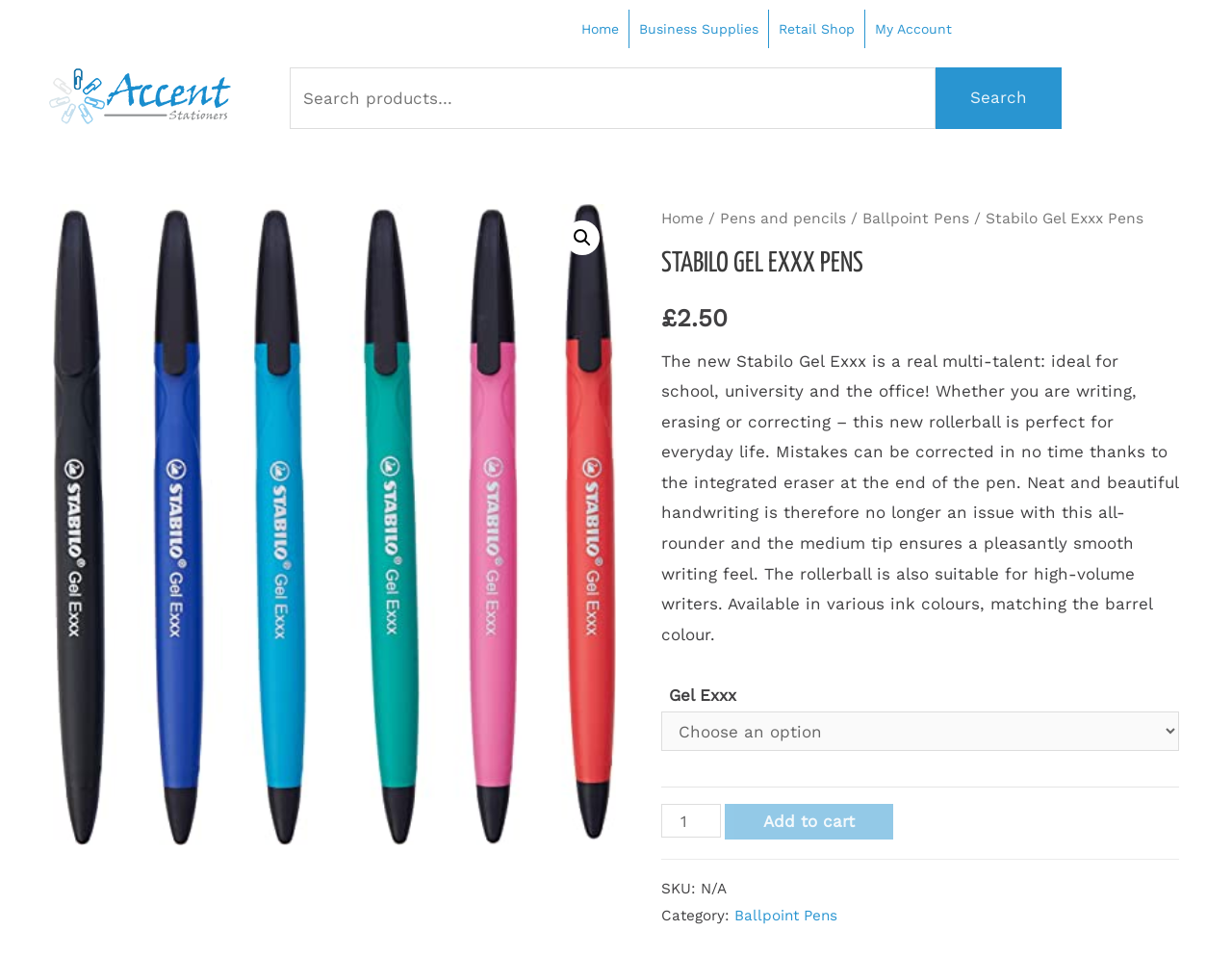Identify the bounding box coordinates for the region of the element that should be clicked to carry out the instruction: "Go to the 'Ballpoint Pens' category". The bounding box coordinates should be four float numbers between 0 and 1, i.e., [left, top, right, bottom].

[0.596, 0.949, 0.68, 0.967]